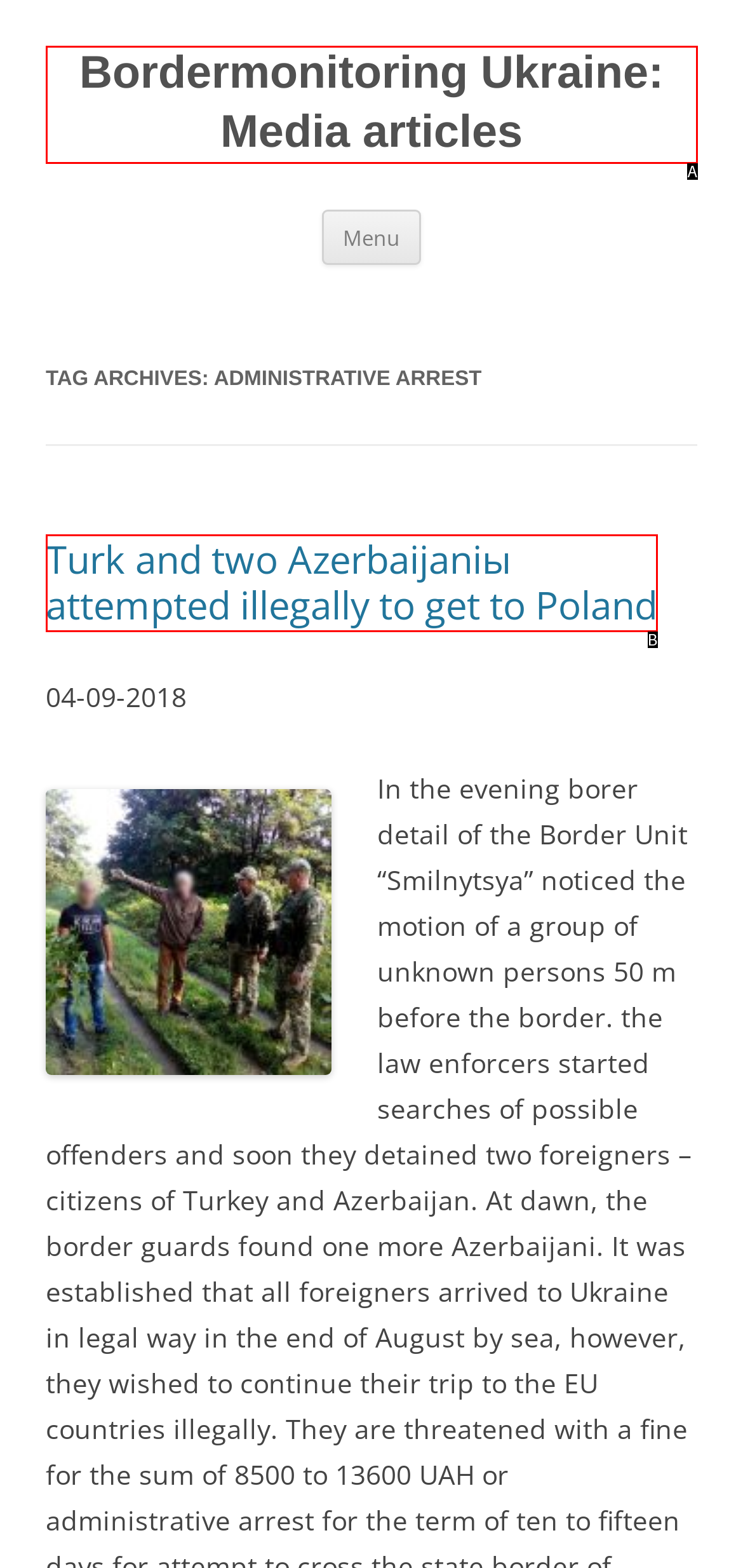Assess the description: Bordermonitoring Ukraine: Media articles and select the option that matches. Provide the letter of the chosen option directly from the given choices.

A